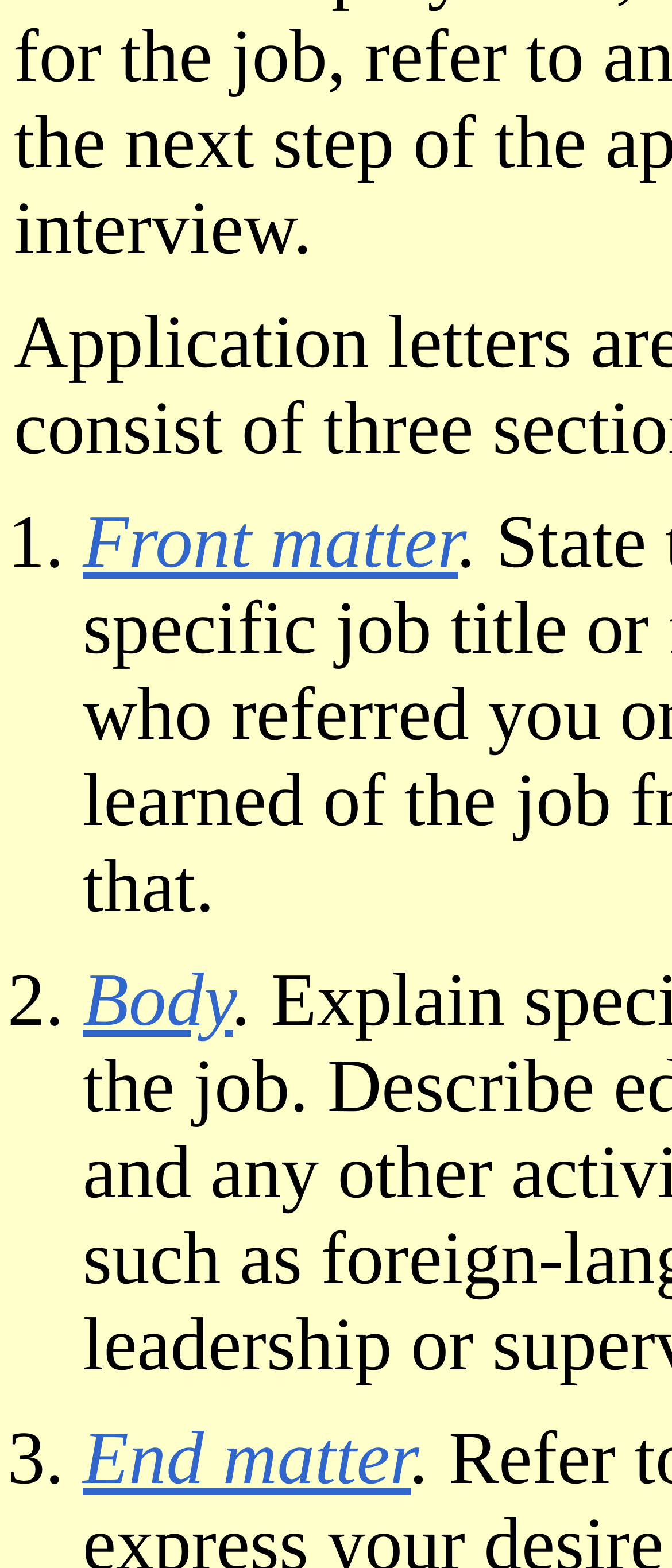Identify the bounding box coordinates for the UI element mentioned here: "Body". Provide the coordinates as four float values between 0 and 1, i.e., [left, top, right, bottom].

[0.123, 0.611, 0.347, 0.664]